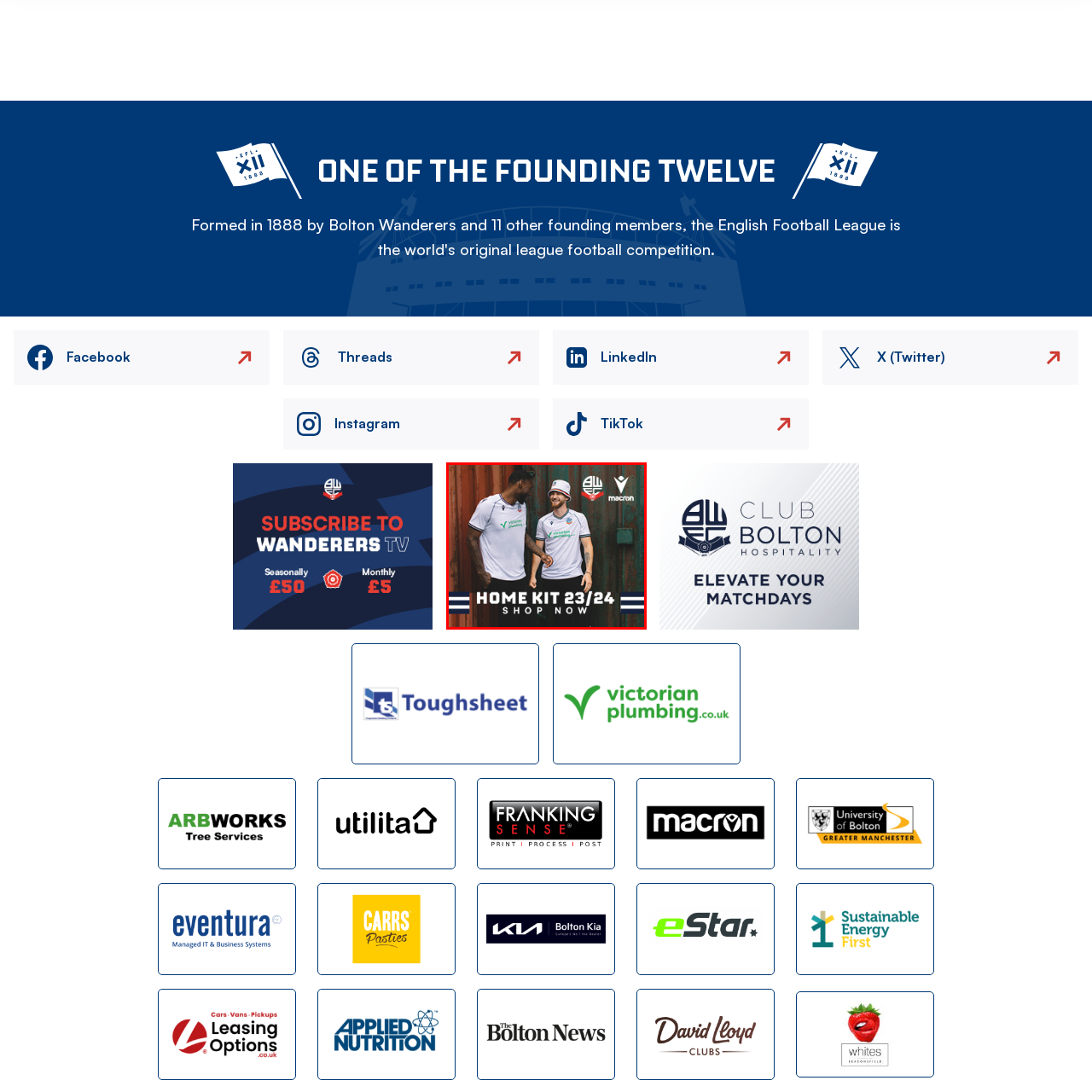How many athletes are in the image? Check the image surrounded by the red bounding box and reply with a single word or a short phrase.

Two